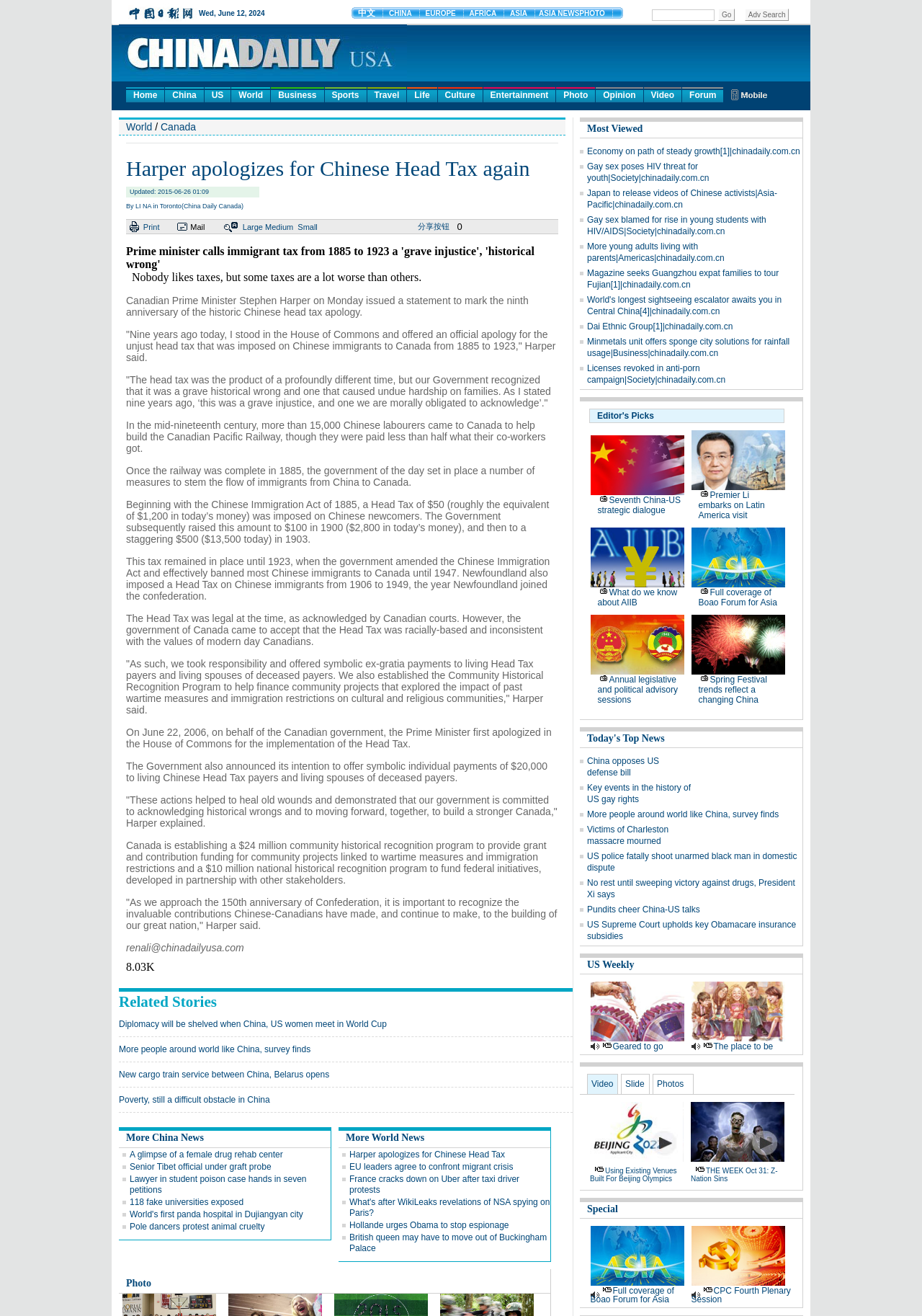Create an elaborate caption that covers all aspects of the webpage.

This webpage is an article from China Daily about Canadian Prime Minister Stephen Harper's apology for the Chinese Head Tax. At the top of the page, there is a navigation menu with links to various sections of the website, including "Home", "China", "US", "World", and others. Below the navigation menu, there is a heading that reads "Harper apologizes for Chinese Head Tax again" followed by the date "Updated: 2015-06-26 01:09" and the author's name "By LI NA in Toronto(China Daily Canada)".

The main content of the article is divided into several paragraphs, which describe the history of the Chinese Head Tax in Canada and the government's apology for it. The article mentions that the tax was imposed on Chinese immigrants from 1885 to 1923 and was eventually abolished in 1947. It also quotes Prime Minister Harper's statement apologizing for the tax and acknowledging its historical significance.

On the right side of the page, there is a section with links to related stories and a button to share the article on social media. At the bottom of the page, there is a section with the author's contact information and a note about the number of views the article has received.

There are no images on the page, except for a small icon next to the "Share" button. The layout of the page is simple and easy to read, with clear headings and paragraphs of text.